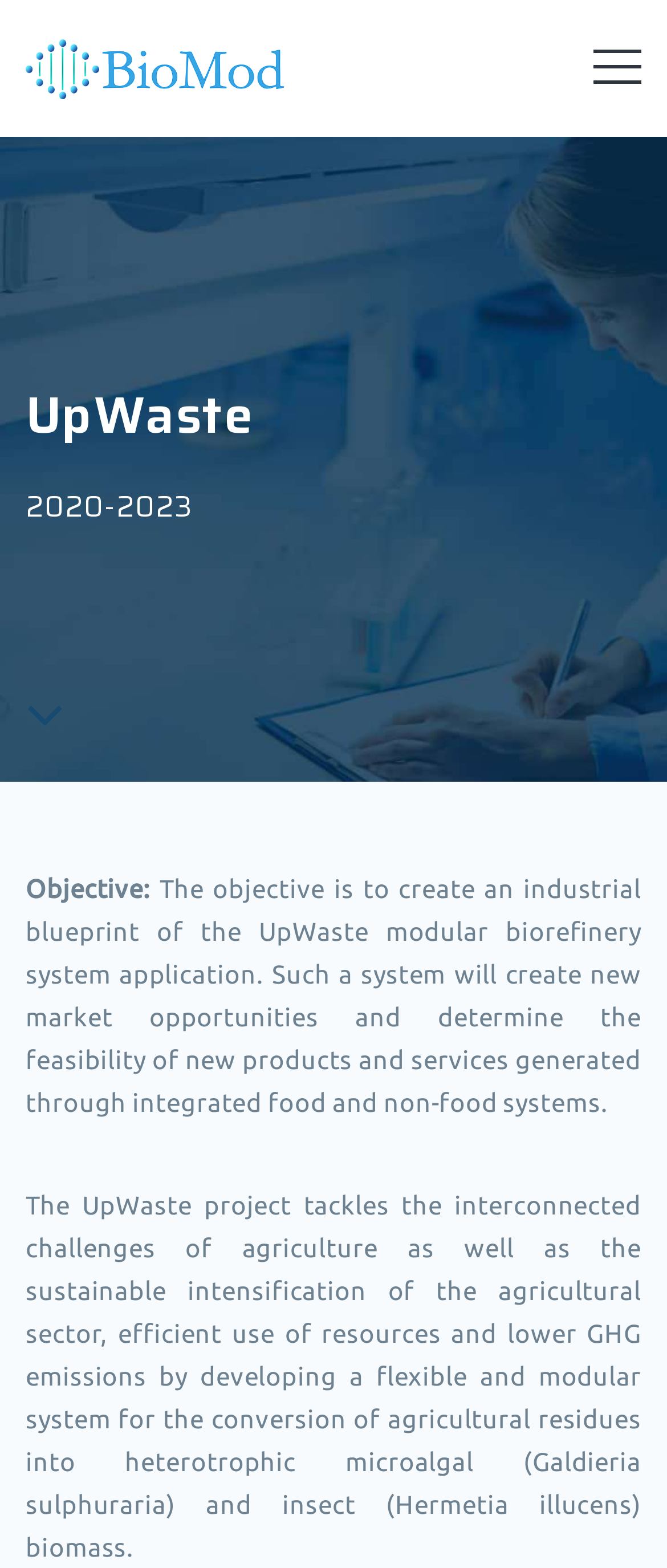Respond to the question below with a single word or phrase:
What is the focus of the UpWaste project?

Agriculture and sustainability